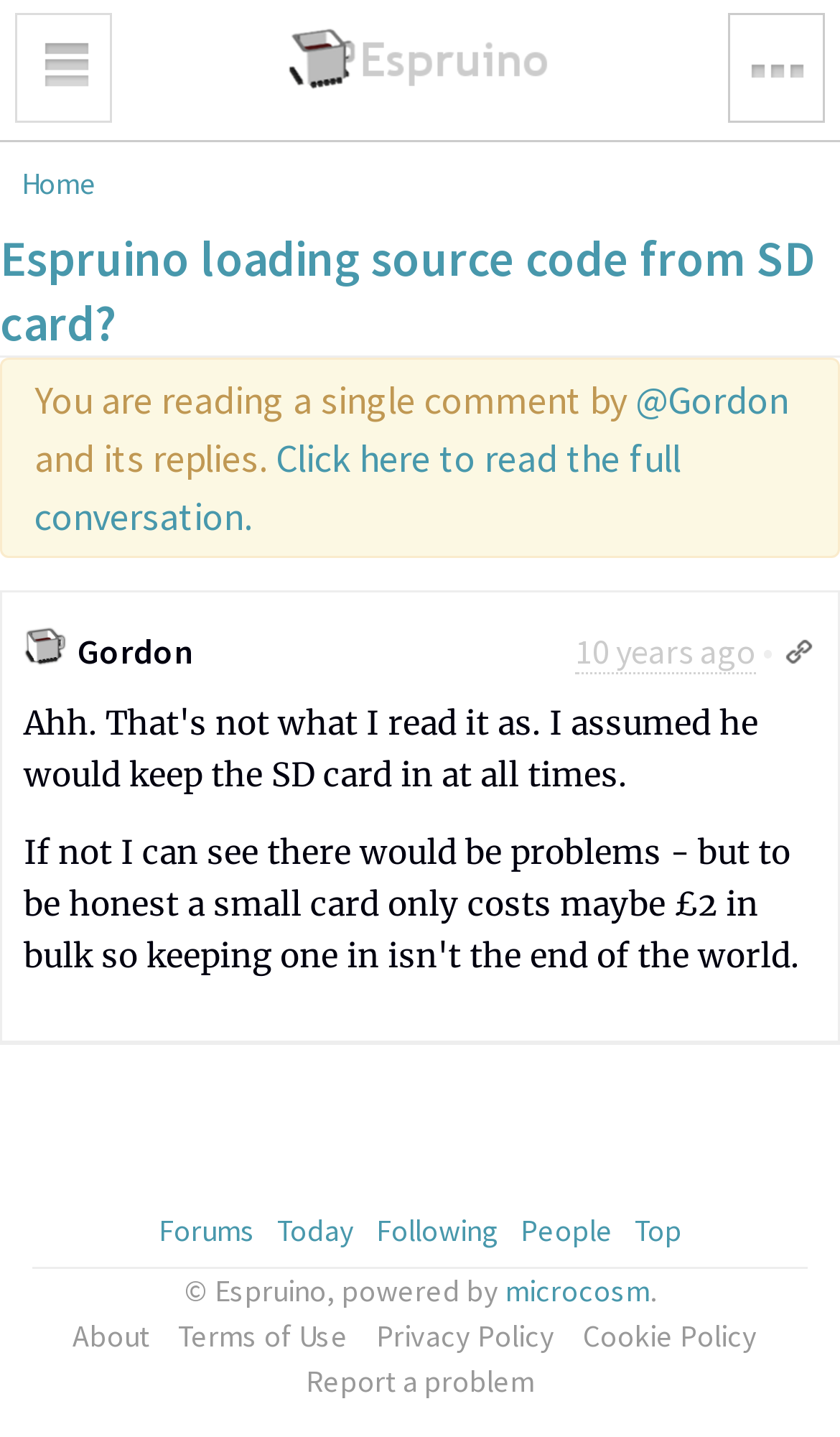Locate the bounding box coordinates of the element that needs to be clicked to carry out the instruction: "Go to Espruino homepage". The coordinates should be given as four float numbers ranging from 0 to 1, i.e., [left, top, right, bottom].

[0.344, 0.021, 0.656, 0.068]